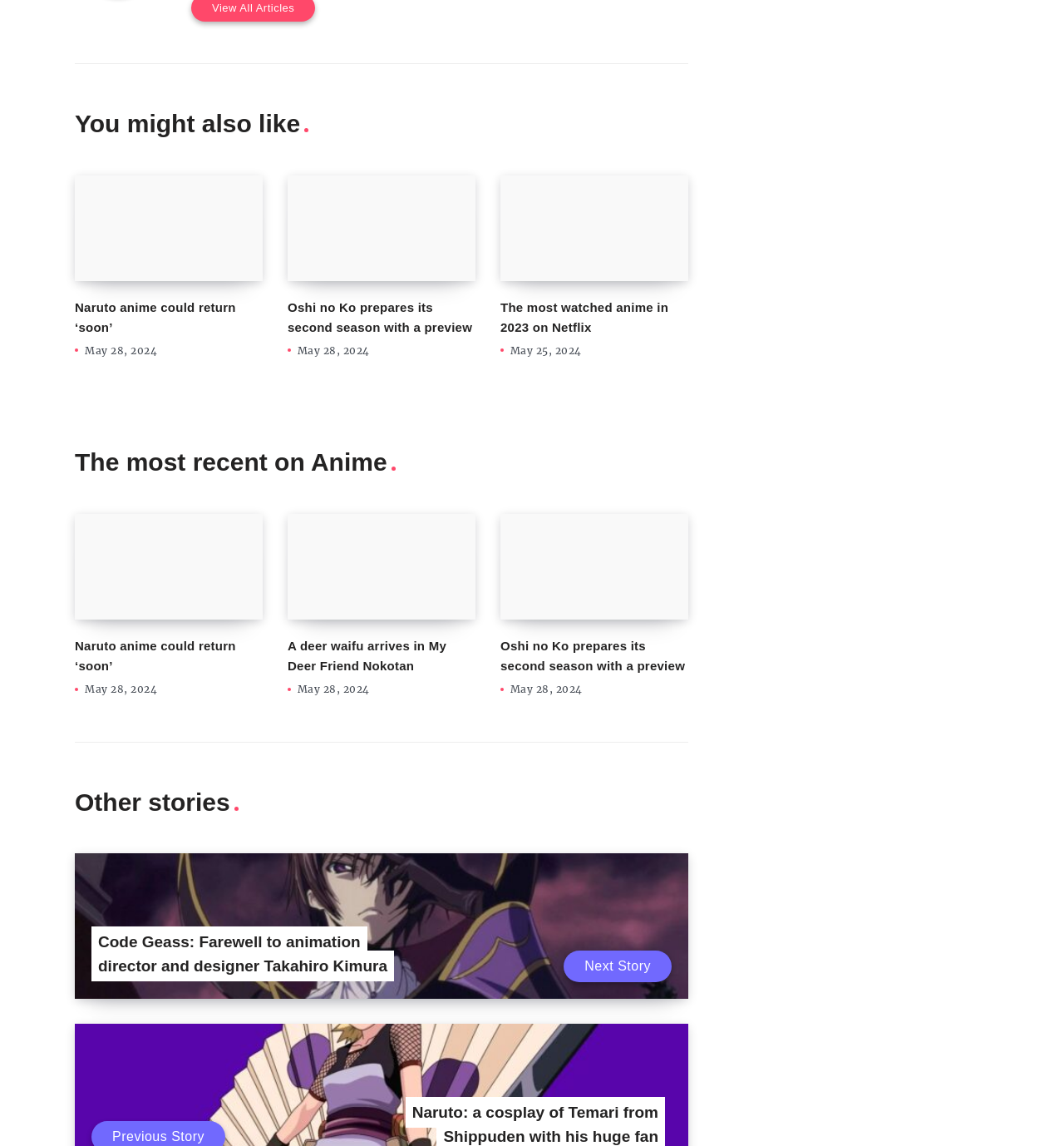What is the title of the first article? Refer to the image and provide a one-word or short phrase answer.

Naruto anime could return ‘soon’